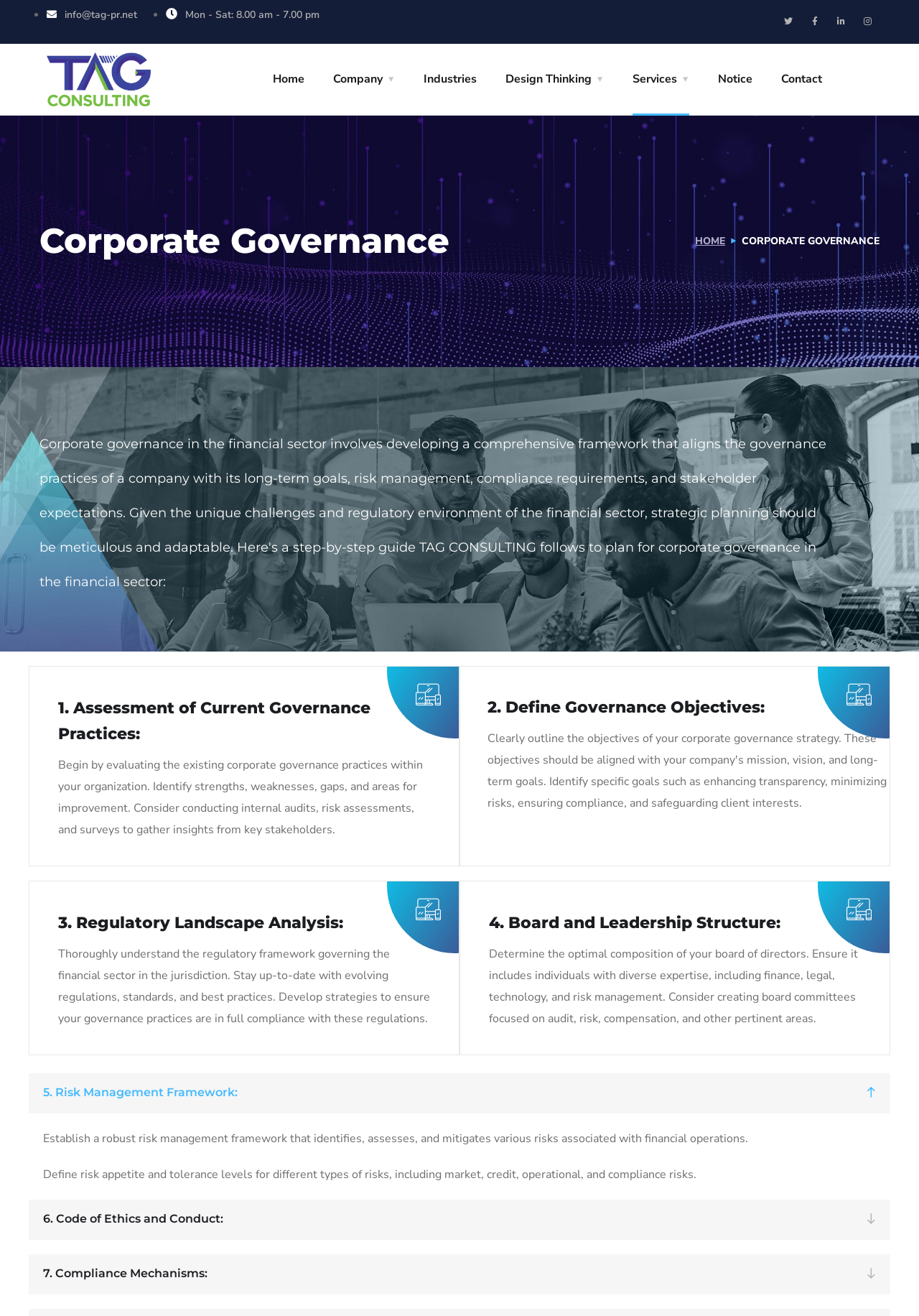Kindly determine the bounding box coordinates of the area that needs to be clicked to fulfill this instruction: "Contact TAG Solutions".

[0.85, 0.033, 0.895, 0.087]